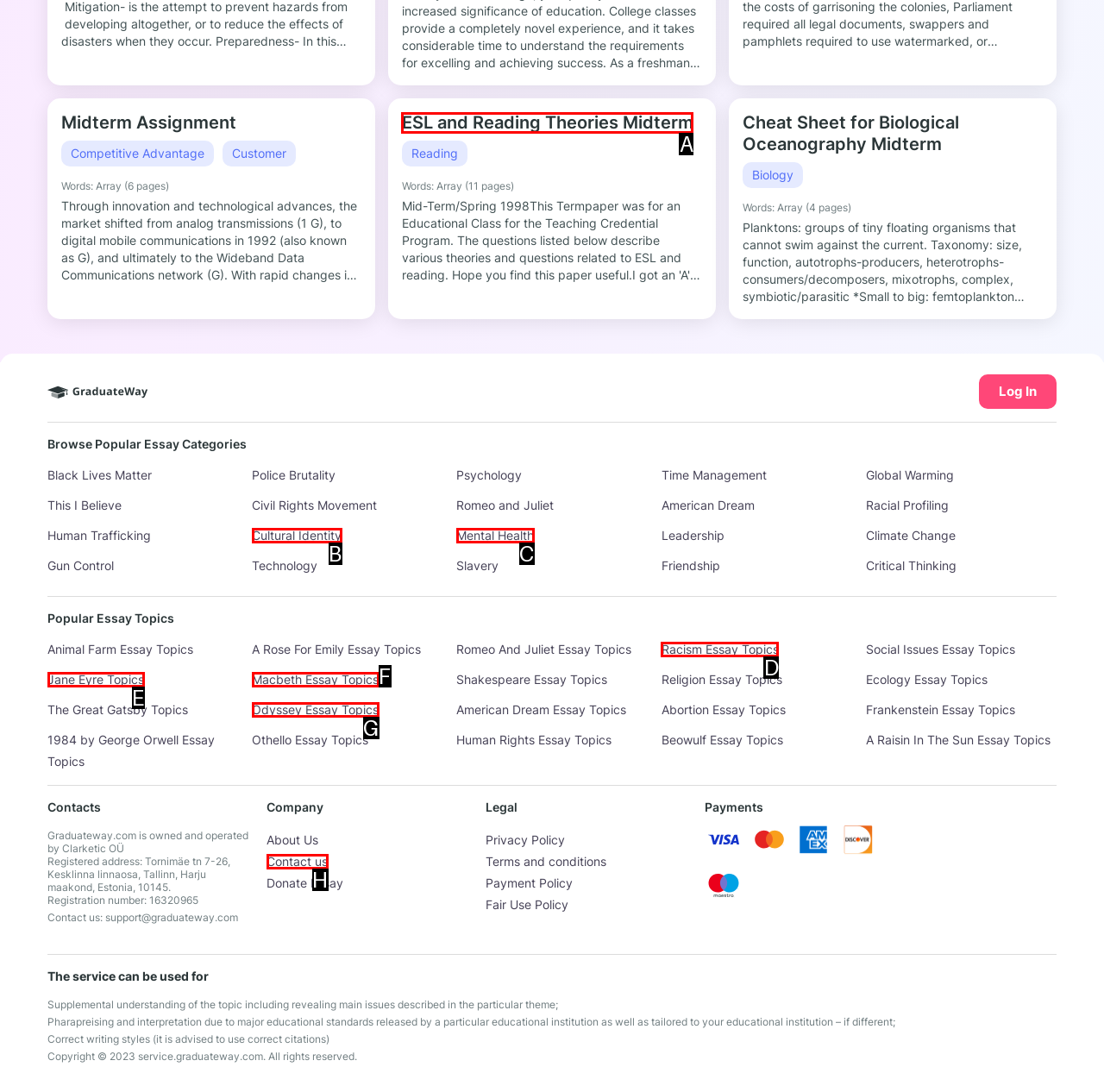Select the HTML element that needs to be clicked to perform the task: View 'ESL and Reading Theories Midterm'. Reply with the letter of the chosen option.

A